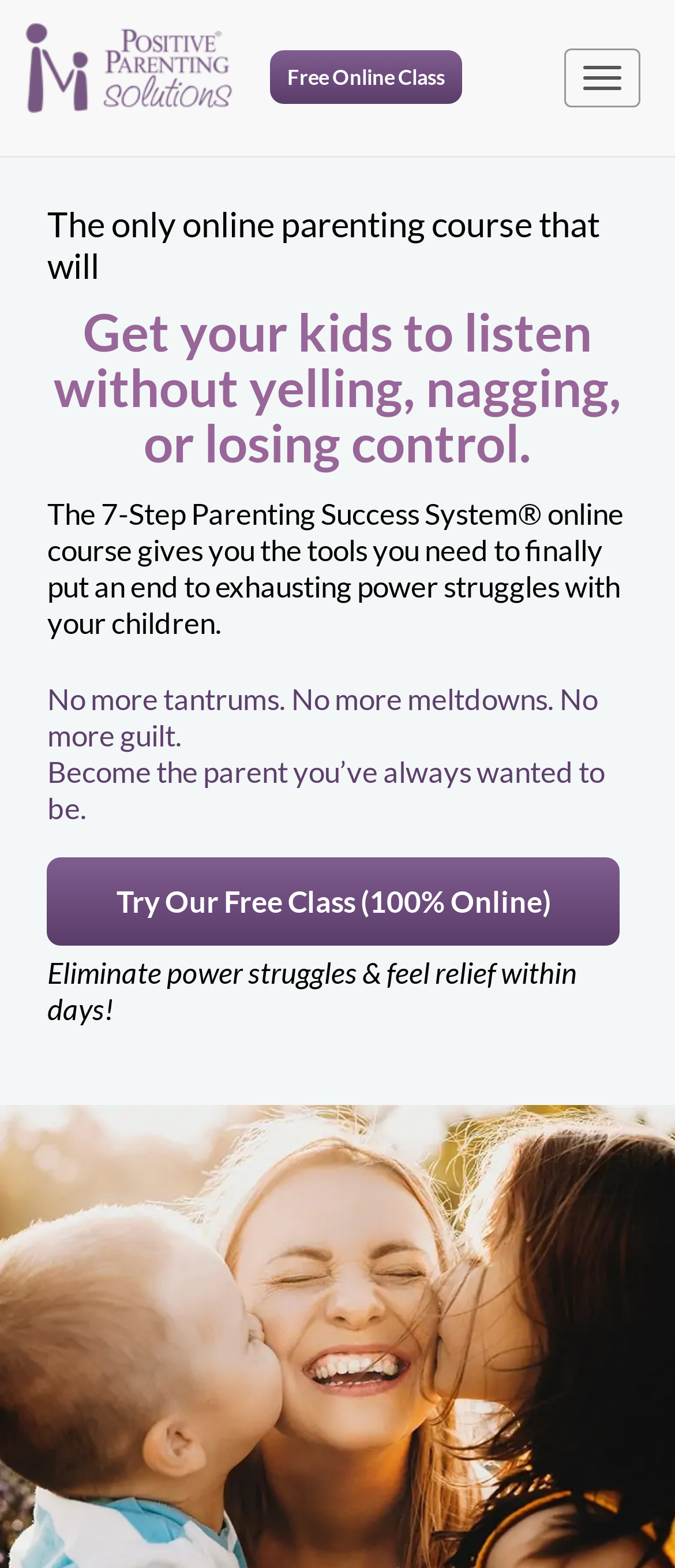Find the bounding box coordinates for the HTML element described as: "parent_node: Free Online Class". The coordinates should consist of four float values between 0 and 1, i.e., [left, top, right, bottom].

[0.0, 0.0, 0.387, 0.055]